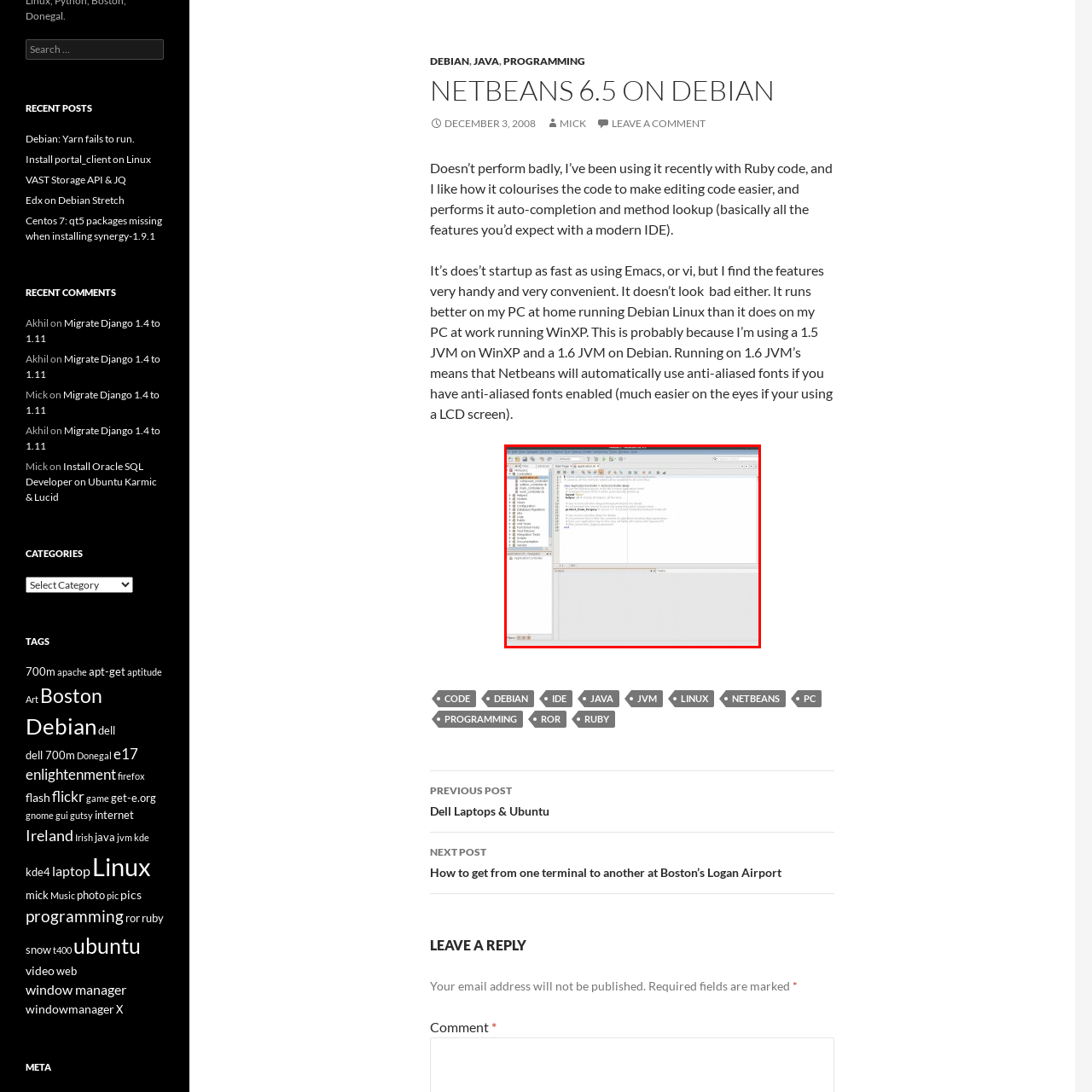View the part of the image marked by the red boundary and provide a one-word or short phrase answer to this question: 
What type of project is displayed in the IDE?

Java project